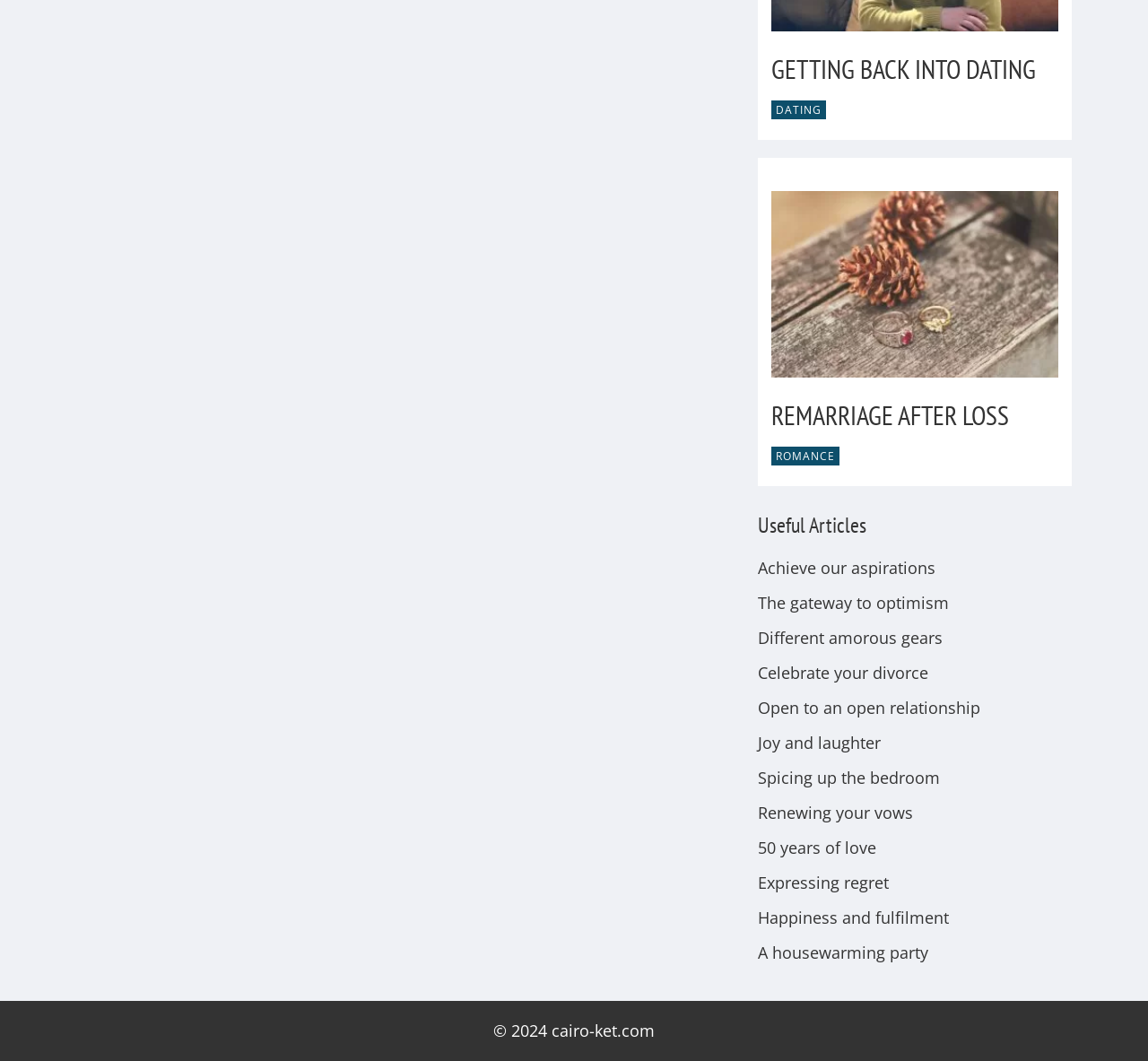Highlight the bounding box coordinates of the element that should be clicked to carry out the following instruction: "Click on 'GETTING BACK INTO DATING'". The coordinates must be given as four float numbers ranging from 0 to 1, i.e., [left, top, right, bottom].

[0.672, 0.048, 0.902, 0.081]